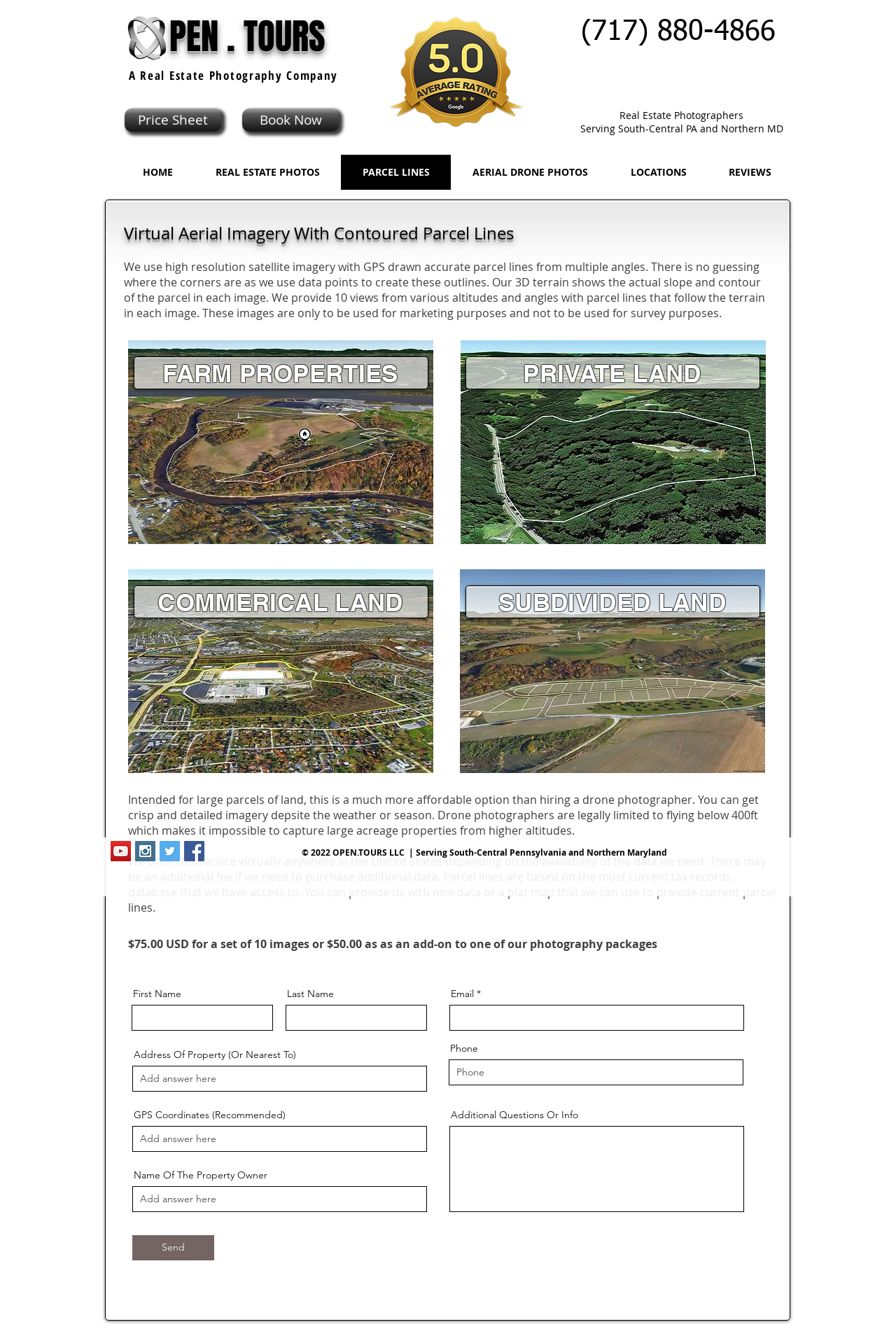Create a detailed summary of the webpage's content and design.

This webpage is about a real estate photography company that offers 3D virtual aerial imagery with contoured property lines. At the top, there is a heading "PEN. TOURS" followed by an image of "Immersive Media" and a phone number "(717) 880-4866" with a link to call. Below that, there is a heading "A Real Estate Photography Company" with a "Google Rating" image and links to "Price Sheet" and "Book Now".

On the left side, there is a navigation menu with links to "HOME", "REAL ESTATE PHOTOS", "PARCEL LINES", "AERIAL DRONE PHOTOS", "LOCATIONS", and "REVIEWS". Below the navigation menu, there is a heading "Virtual Aerial Imagery With Contoured Parcel Lines" followed by a detailed description of the service, which uses high-resolution satellite imagery with GPS-drawn accurate parcel lines.

The webpage features several images, including "Sample 001b.jpg", "Thumbnail.jpg", "Sample 003b.jpg", and "Sample 005.jpg", which showcase the company's 3D virtual aerial imagery services for different types of properties, such as farm properties, private land, commercial land, and subdivided land.

In the middle of the page, there is a section with text describing the benefits of using this service, including its affordability and ability to capture large acreage properties from higher altitudes. Below that, there is a pricing section, which offers a set of 10 images for $75.00 USD or as an add-on to one of their photography packages for $50.00.

The webpage also features a contact form with fields for "First Name", "Last Name", "Email", "Address Of Property (Or Nearest To)", "Phone", "GPS Coordinates (Recommended)", "Name Of The Property Owner", and "Additional Questions Or Info". There is a "Send" button at the bottom of the form.

At the bottom of the page, there is a social bar with links to the company's YouTube, Instagram, Twitter, and Facebook profiles, as well as a copyright notice and a link to the company's terms and conditions.